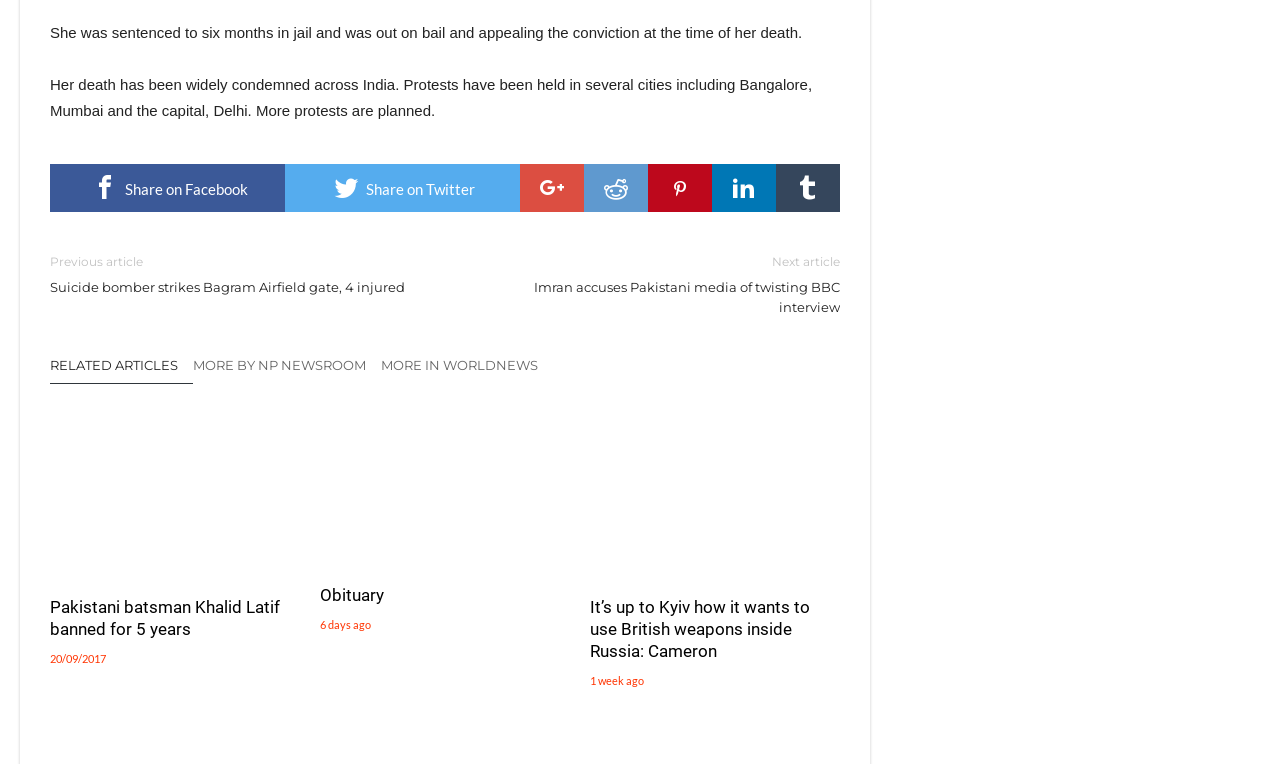What is the time period mentioned in the article about Obituary?
Please give a well-detailed answer to the question.

The time period mentioned in the article about Obituary is 6 days ago, which can be found in the StaticText element with ID 941, located below the heading element with ID 771.